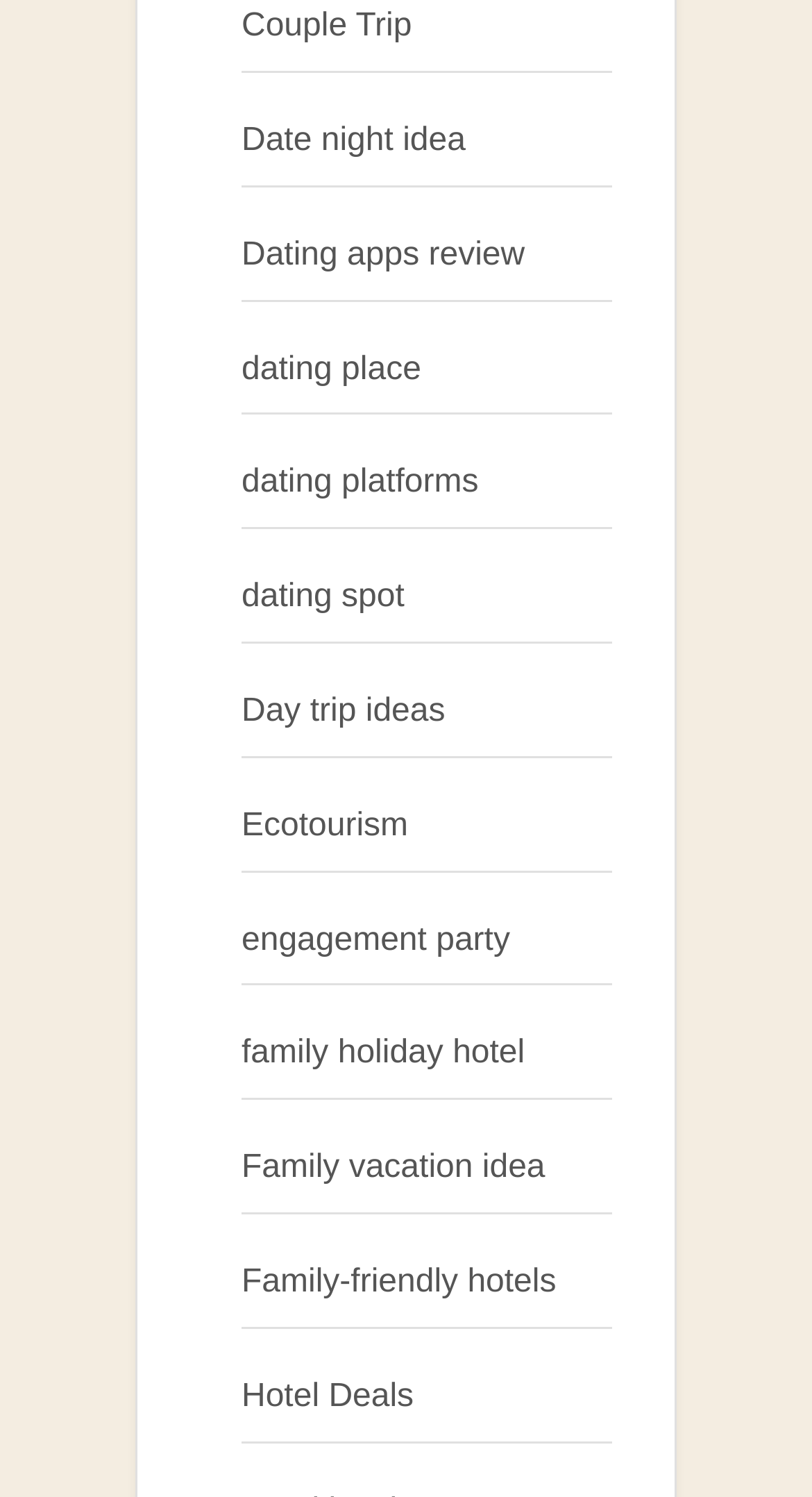Identify the bounding box for the element characterized by the following description: "engagement party".

[0.297, 0.616, 0.628, 0.64]